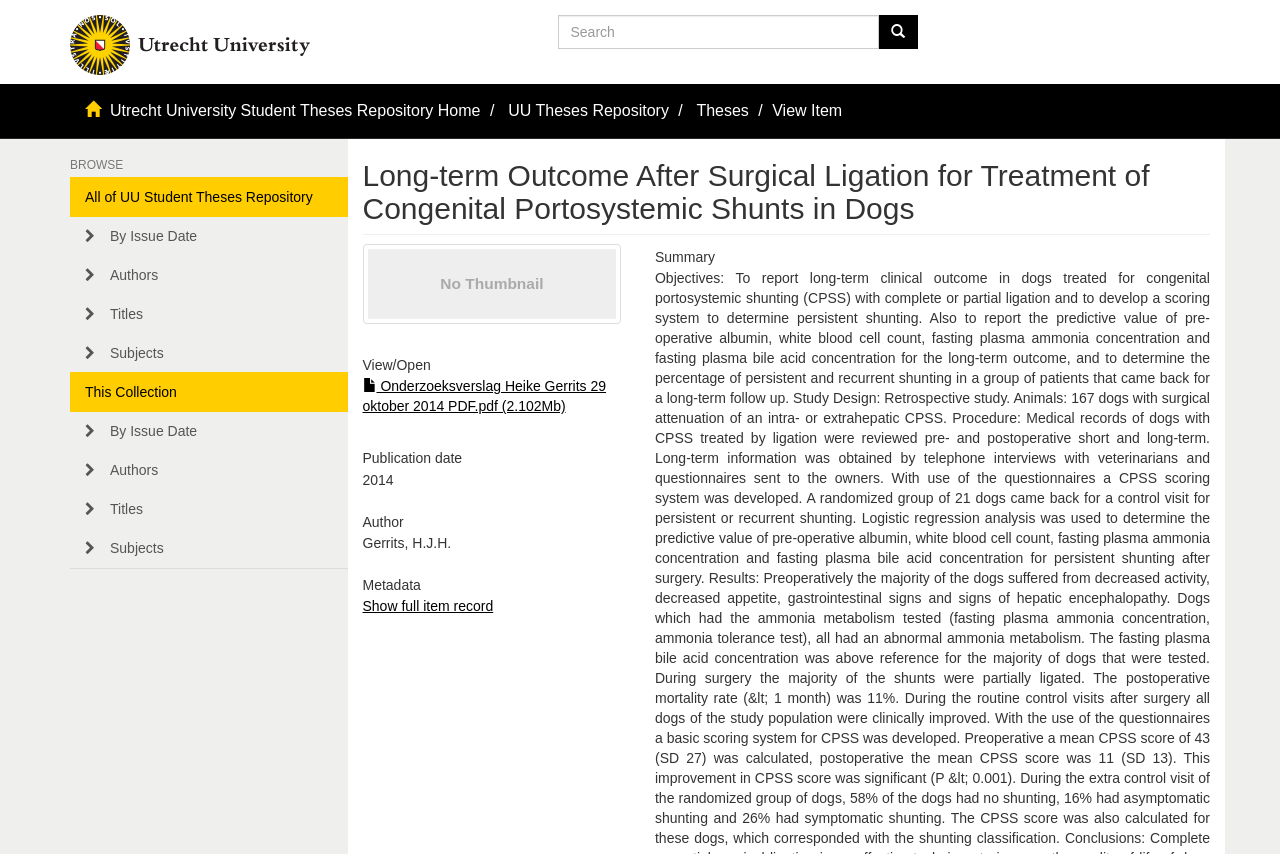Determine the bounding box coordinates in the format (top-left x, top-left y, bottom-right x, bottom-right y). Ensure all values are floating point numbers between 0 and 1. Identify the bounding box of the UI element described by: Show full item record

[0.283, 0.701, 0.385, 0.719]